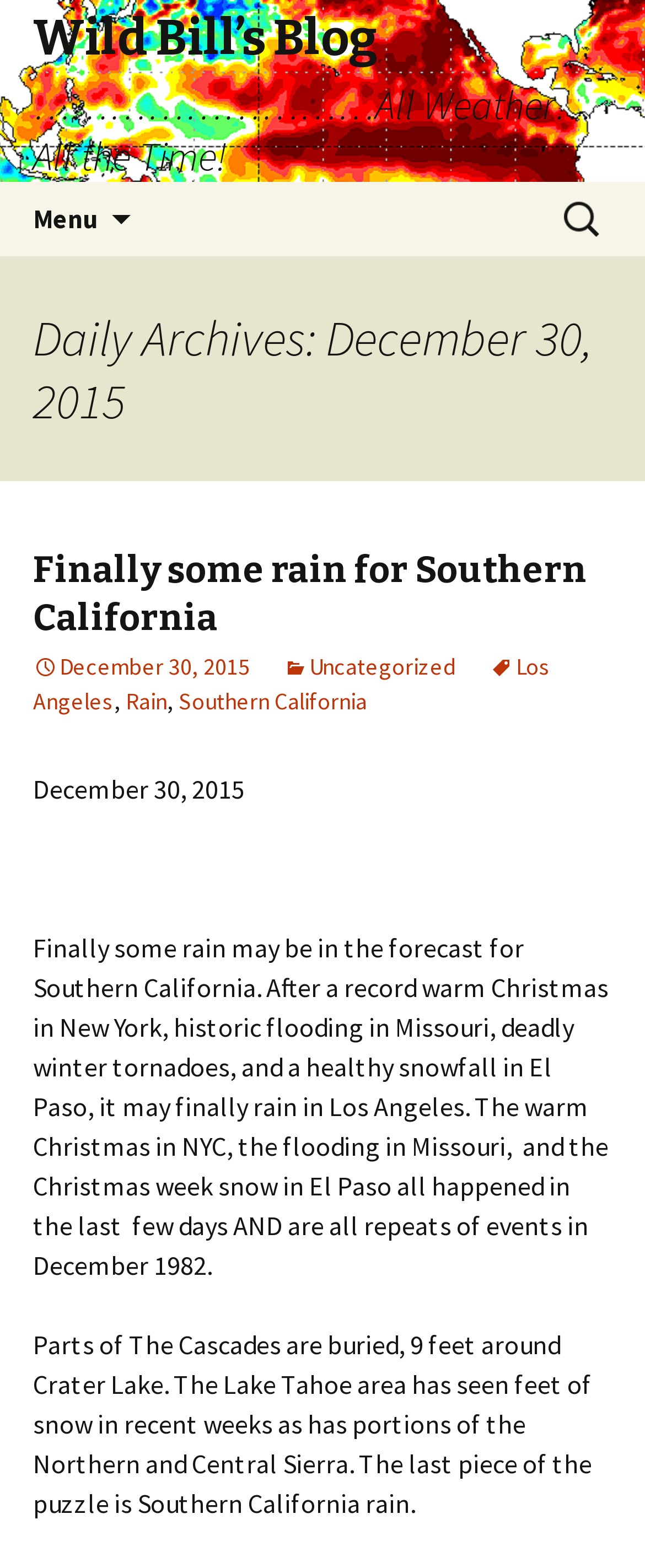Can you give a comprehensive explanation to the question given the content of the image?
What is the weather condition mentioned in the article?

The article mentions 'Finally some rain may be in the forecast for Southern California' and also mentions 'feet of snow in recent weeks' in the Lake Tahoe area, indicating that both rain and snow are mentioned as weather conditions.